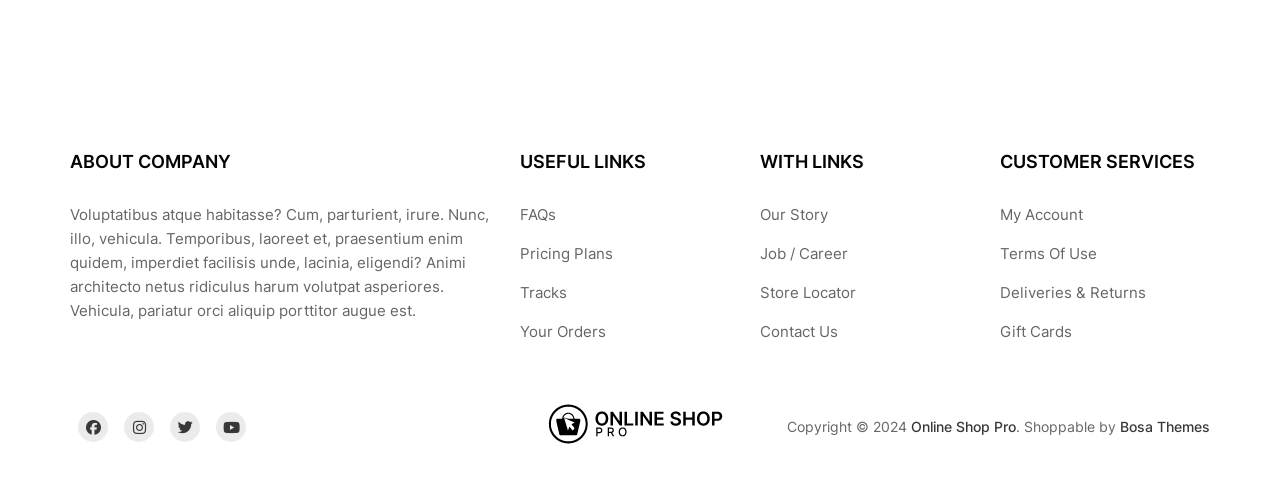Locate the bounding box coordinates of the item that should be clicked to fulfill the instruction: "visit Online Shop Pro".

[0.712, 0.87, 0.794, 0.905]